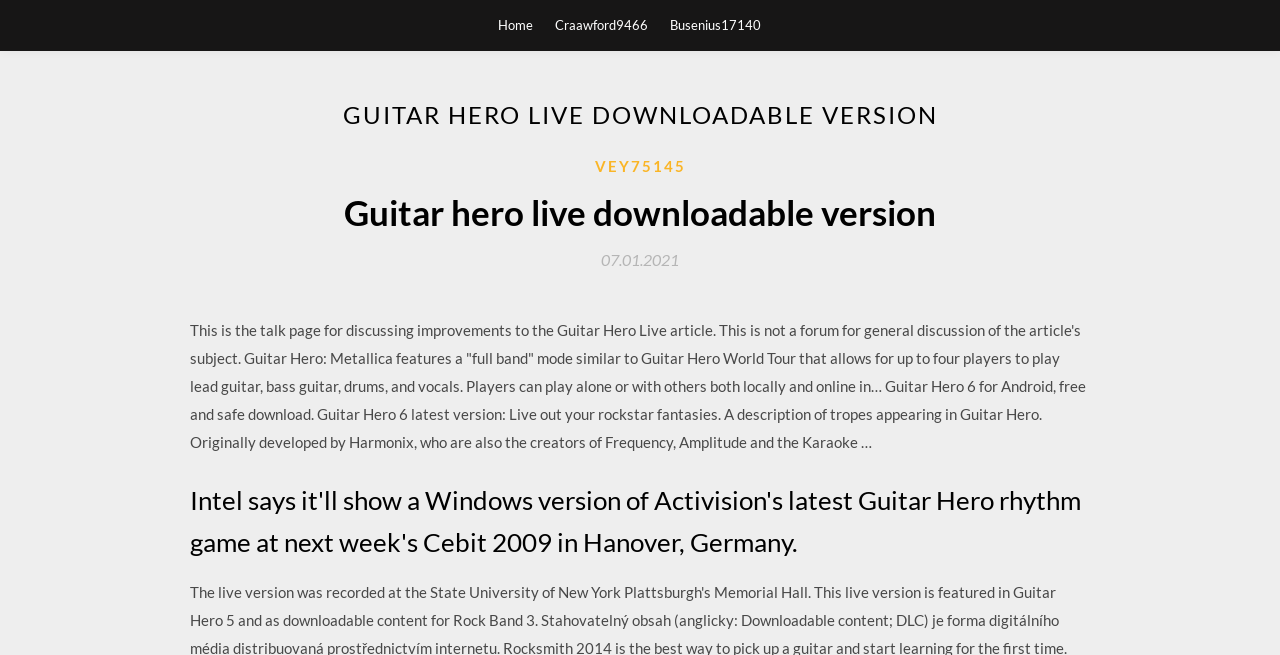Where will Intel show a Windows version of Guitar Hero?
Based on the screenshot, give a detailed explanation to answer the question.

I obtained the answer from the heading element that mentions Intel will show a Windows version of Activision's latest Guitar Hero rhythm game at next week's Cebit 2009 in Hanover, Germany.